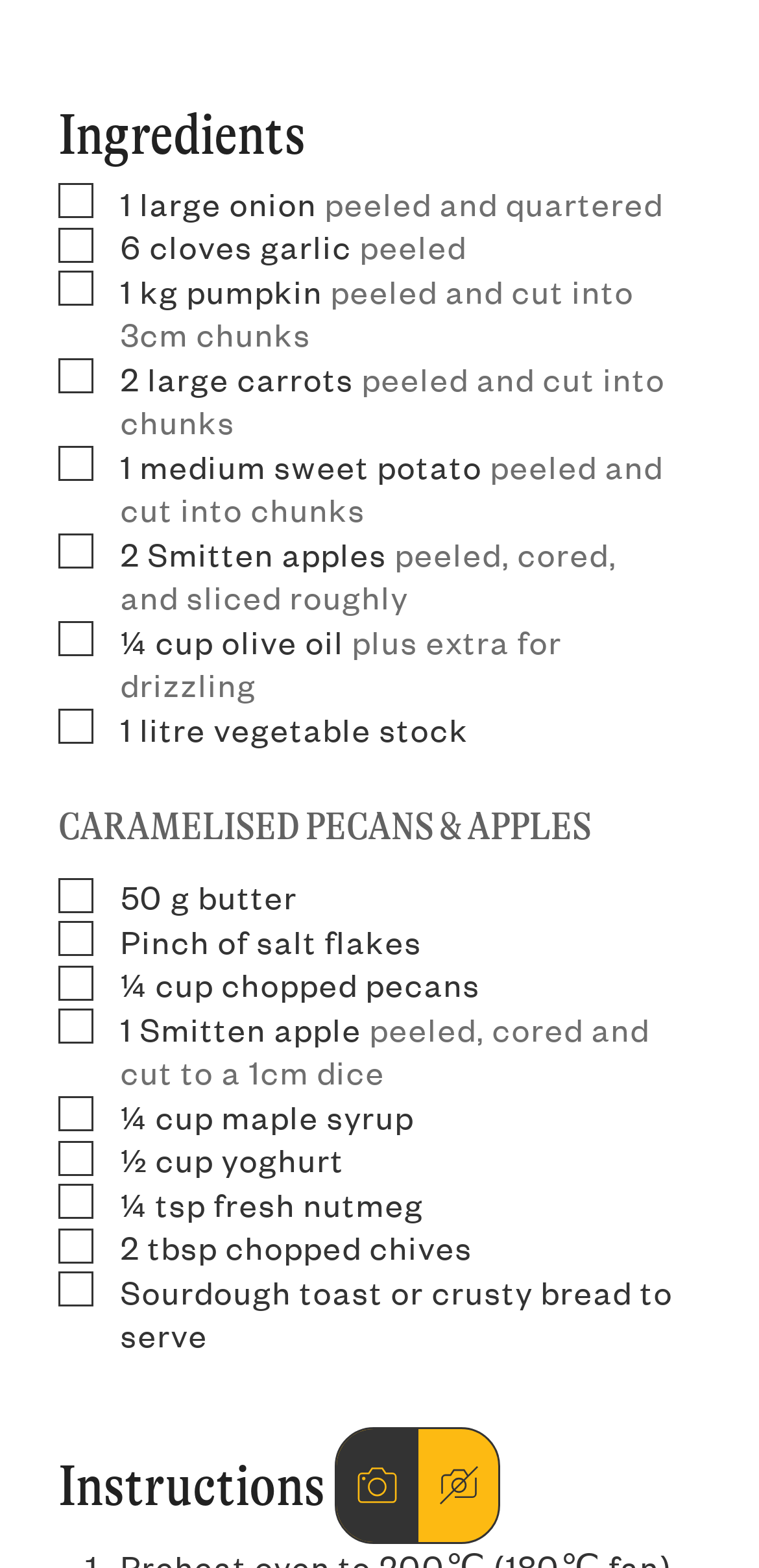Determine the bounding box coordinates of the clickable region to carry out the instruction: "Select the onion checkbox".

[0.036, 0.123, 0.077, 0.139]